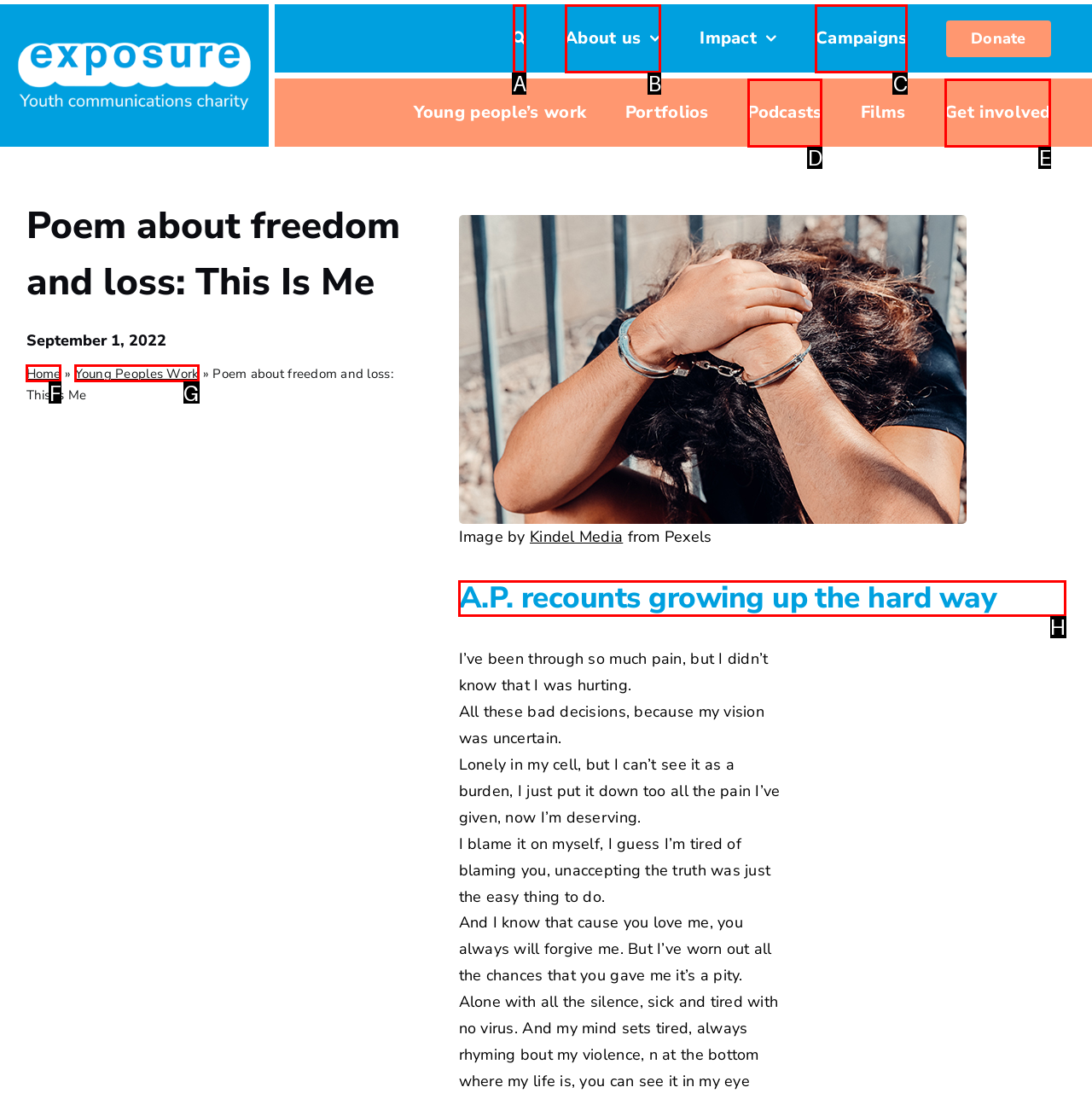From the available options, which lettered element should I click to complete this task: Read the poem 'This Is Me'?

H